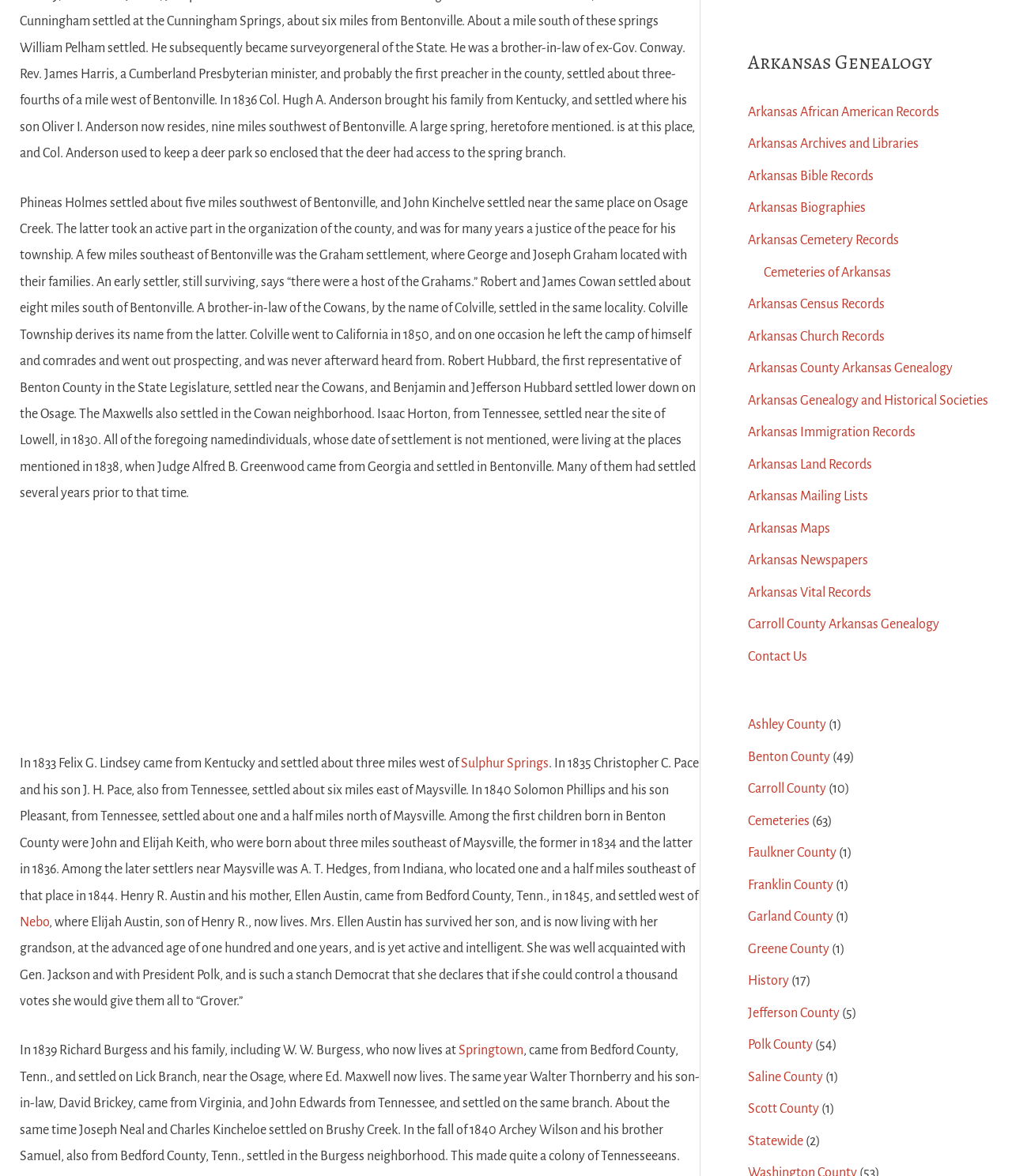Determine the bounding box coordinates of the clickable area required to perform the following instruction: "Read about History". The coordinates should be represented as four float numbers between 0 and 1: [left, top, right, bottom].

[0.739, 0.828, 0.78, 0.84]